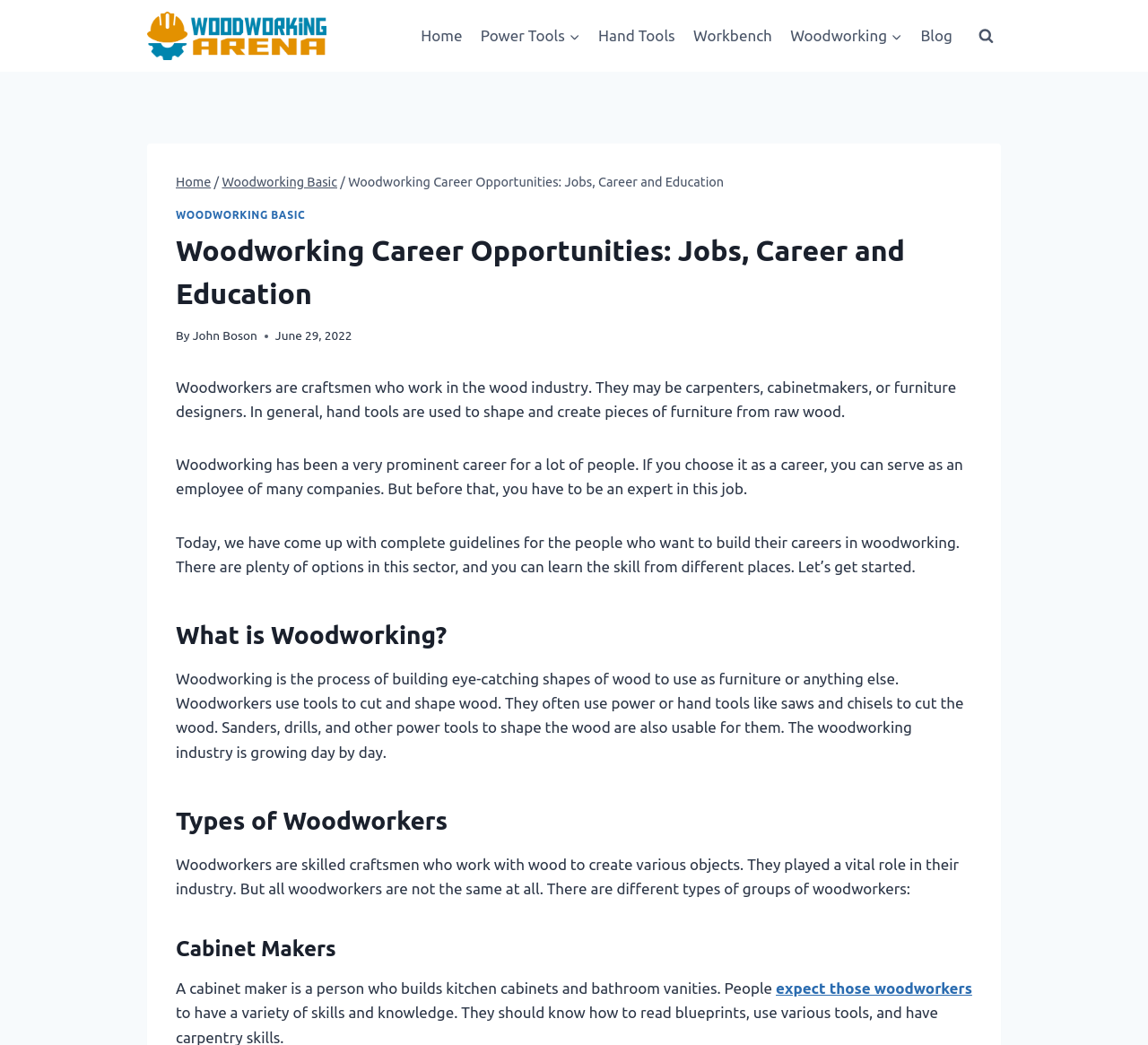Provide the bounding box for the UI element matching this description: "John Boson".

[0.168, 0.314, 0.224, 0.328]